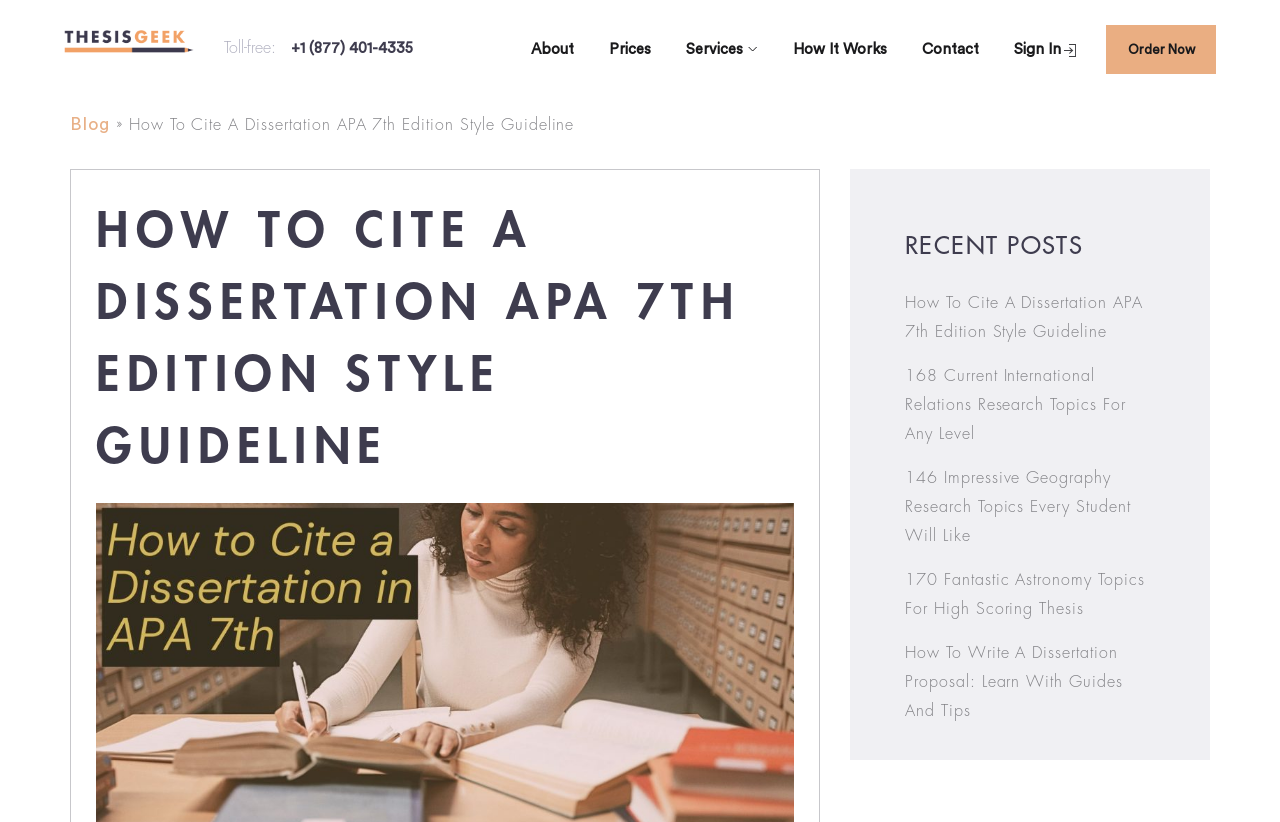Identify the bounding box coordinates of the clickable region necessary to fulfill the following instruction: "read the 'How To Cite A Dissertation APA 7th Edition Style Guideline' article". The bounding box coordinates should be four float numbers between 0 and 1, i.e., [left, top, right, bottom].

[0.707, 0.359, 0.893, 0.413]